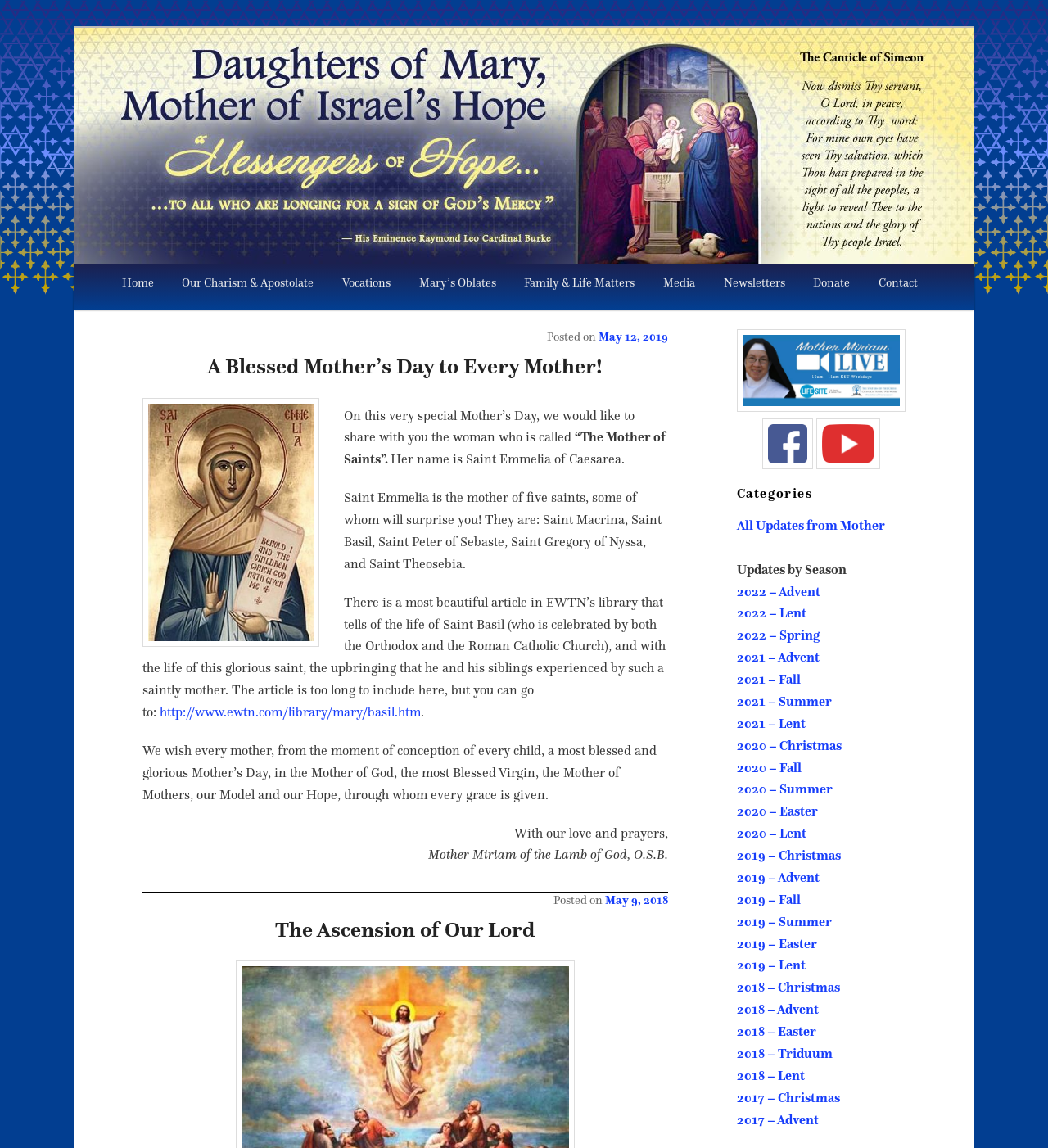Who is the author of the second article?
Please answer the question as detailed as possible.

I read the text content of the second article and found the author's name at the end of the article, which is Mother Miriam of the Lamb of God, O.S.B.